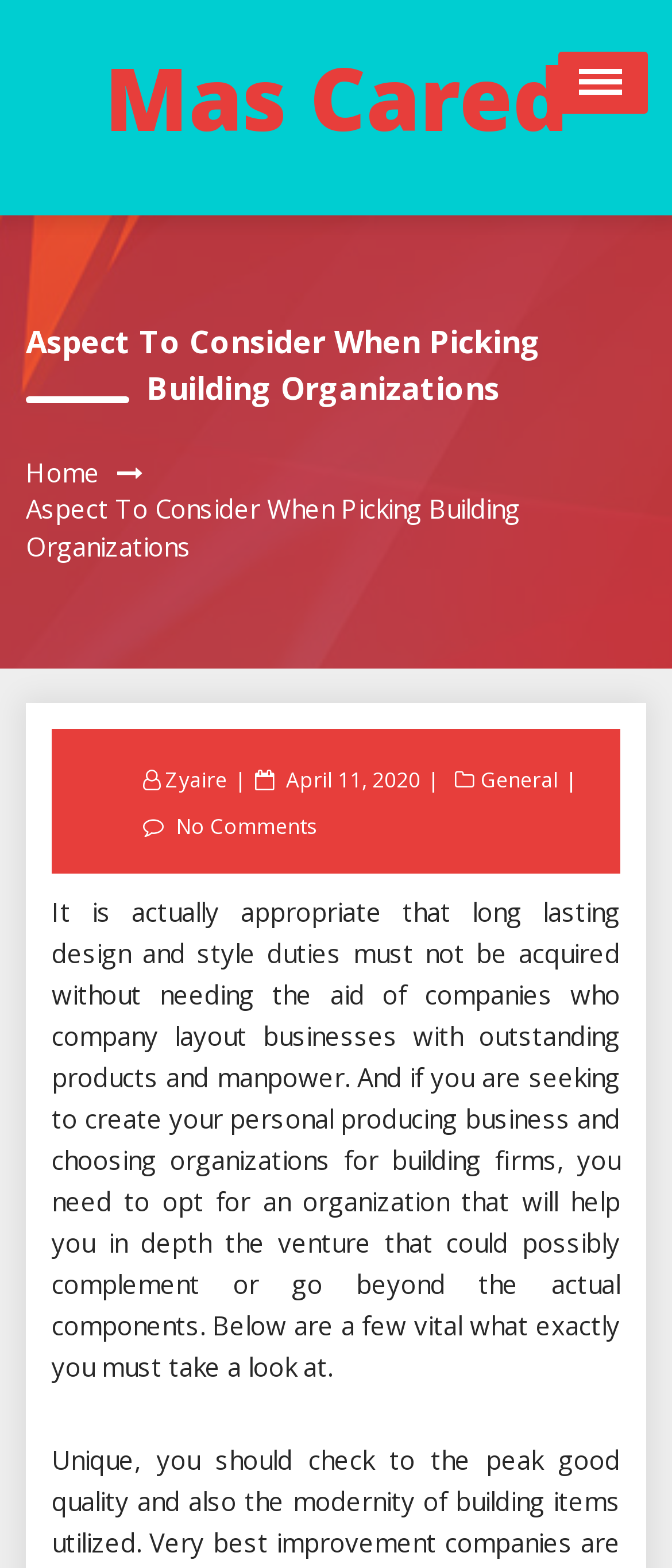Could you highlight the region that needs to be clicked to execute the instruction: "Open the menu"?

[0.831, 0.033, 0.964, 0.073]